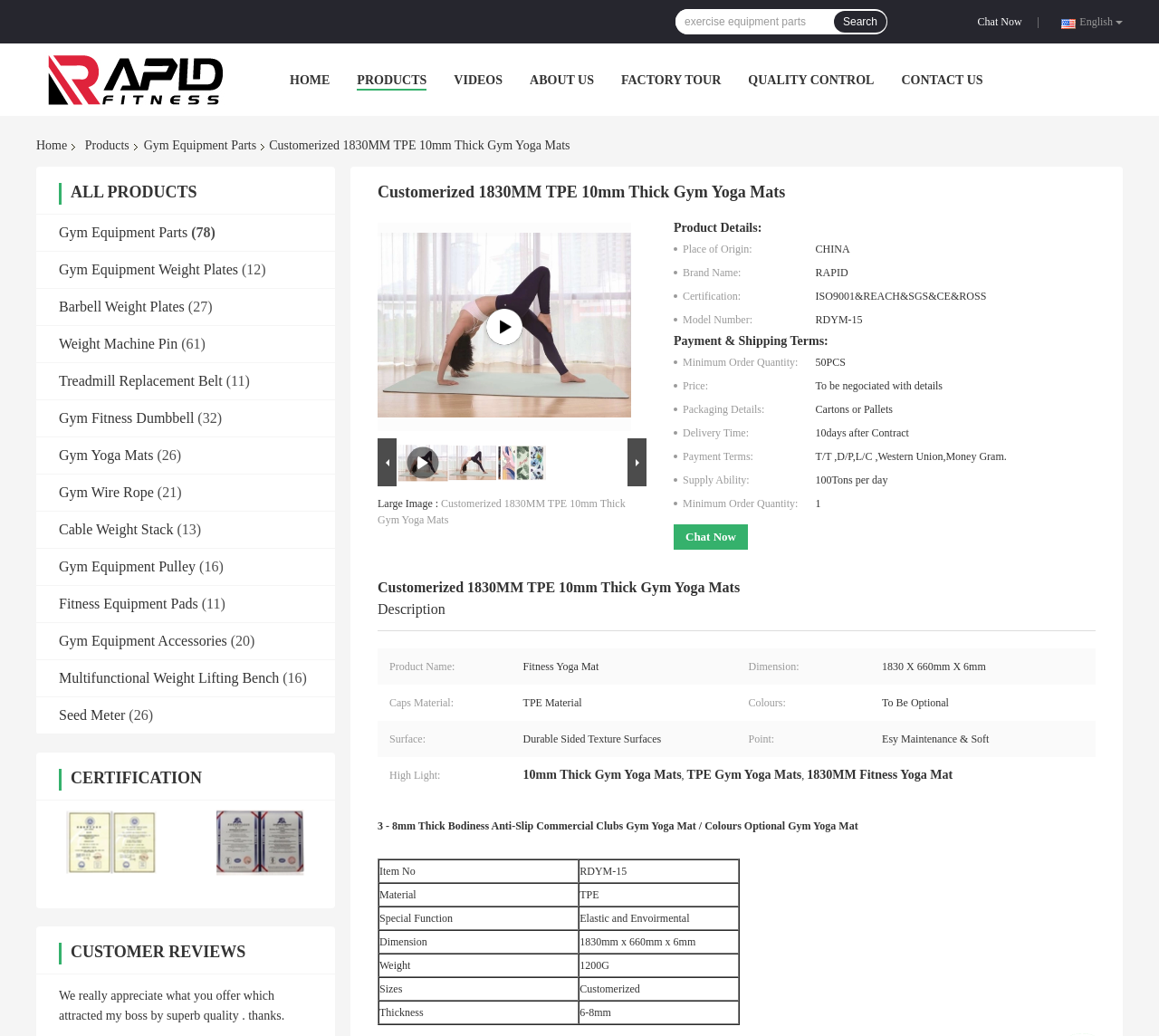Elaborate on the webpage's design and content in a detailed caption.

This webpage is about a Chinese company, Qingdao Rapid Health Technology Co.Ltd., that specializes in producing high-quality gym equipment, particularly customized 1830MM TPE 10mm thick gym yoga mats. 

At the top of the page, there is a language selection option with "English" as the default choice. Next to it, there is a "Chat Now" button and a search bar with a "Search" button. 

Below the search bar, there is a navigation menu with links to different sections of the website, including "HOME", "PRODUCTS", "VIDEOS", "ABOUT US", "FACTORY TOUR", "QUALITY CONTROL", and "CONTACT US". 

On the left side of the page, there is a list of product categories, including "Gym Equipment Parts", "Gym Equipment Weight Plates", "Barbell Weight Plates", and many others. Each category has a number in parentheses, indicating the number of products in that category. 

In the main content area, there is a heading that reads "Customerized 1830MM TPE 10mm Thick Gym Yoga Mats" and a large image of the product. Below the image, there is a detailed description of the product, including its features and specifications. 

Further down the page, there are sections for "CERTIFICATION" and "CUSTOMER REVIEWS". The certification section displays images of the company's certifications, while the customer reviews section shows a testimonial from a satisfied customer. 

At the bottom of the page, there is a table that summarizes the product's features and specifications.